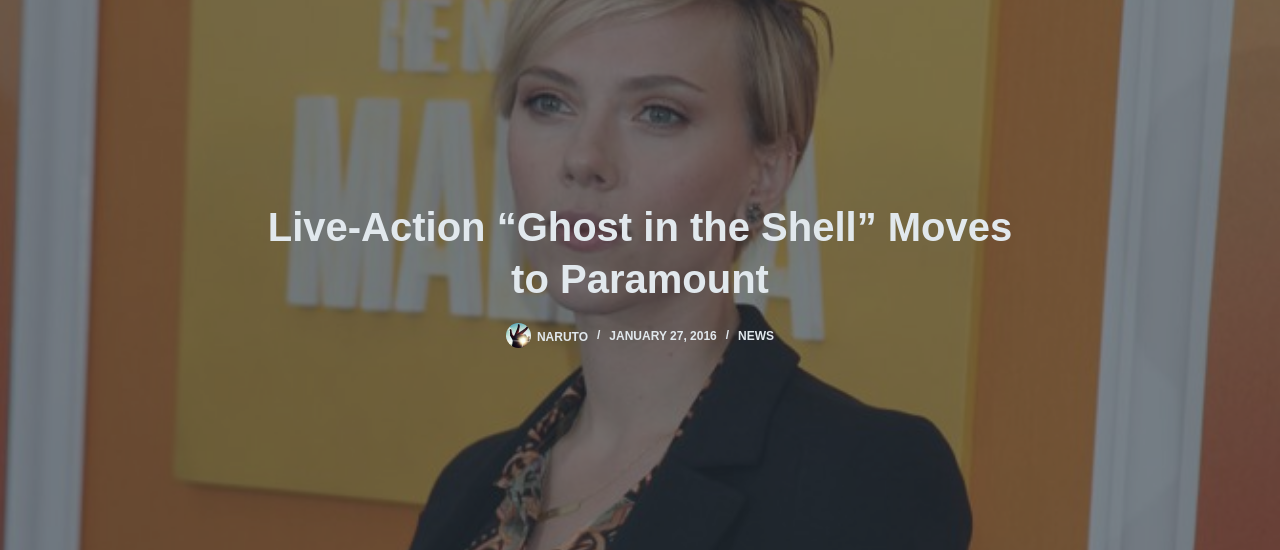Generate a complete and detailed caption for the image.

The image features a promotional shot related to the live-action adaptation of "Ghost in the Shell," which has transitioned distribution to Paramount. In the foreground, an actress with a light blonde hairstyle is seen, likely embodying a key character from the film. The background consists of a vibrant orange wall that contrasts with the actress's muted attire, creating a striking visual. The headline overlay, "Live-Action 'Ghost in the Shell' Moves to Paramount," emphasizes the news about the film's distribution change. This image accompanies a news article dated January 27, 2016, sourced from the platform associated with anime and manga content, highlighting important updates in the entertainment industry.